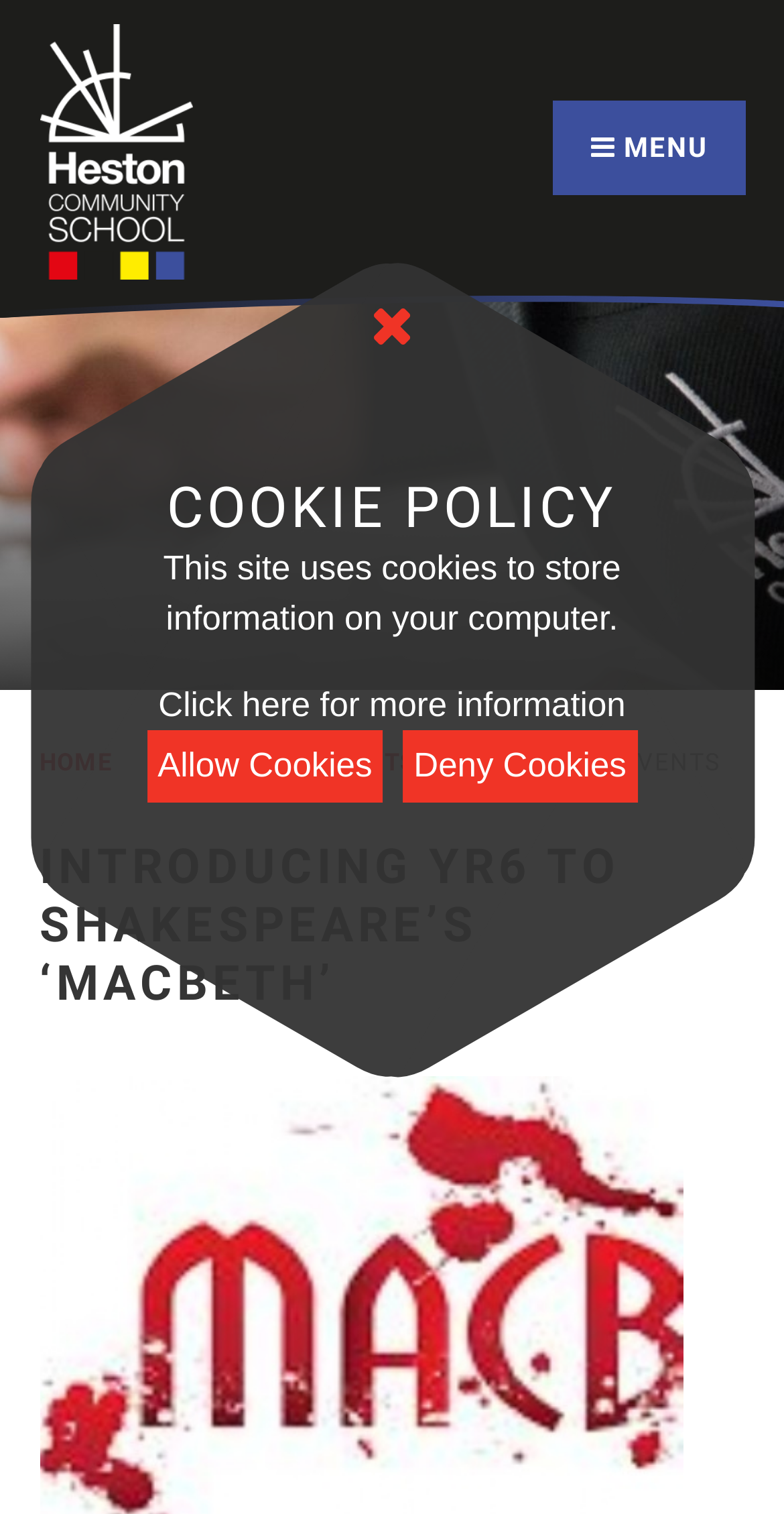Specify the bounding box coordinates of the area to click in order to follow the given instruction: "Click the 'HOME' link."

[0.05, 0.494, 0.144, 0.513]